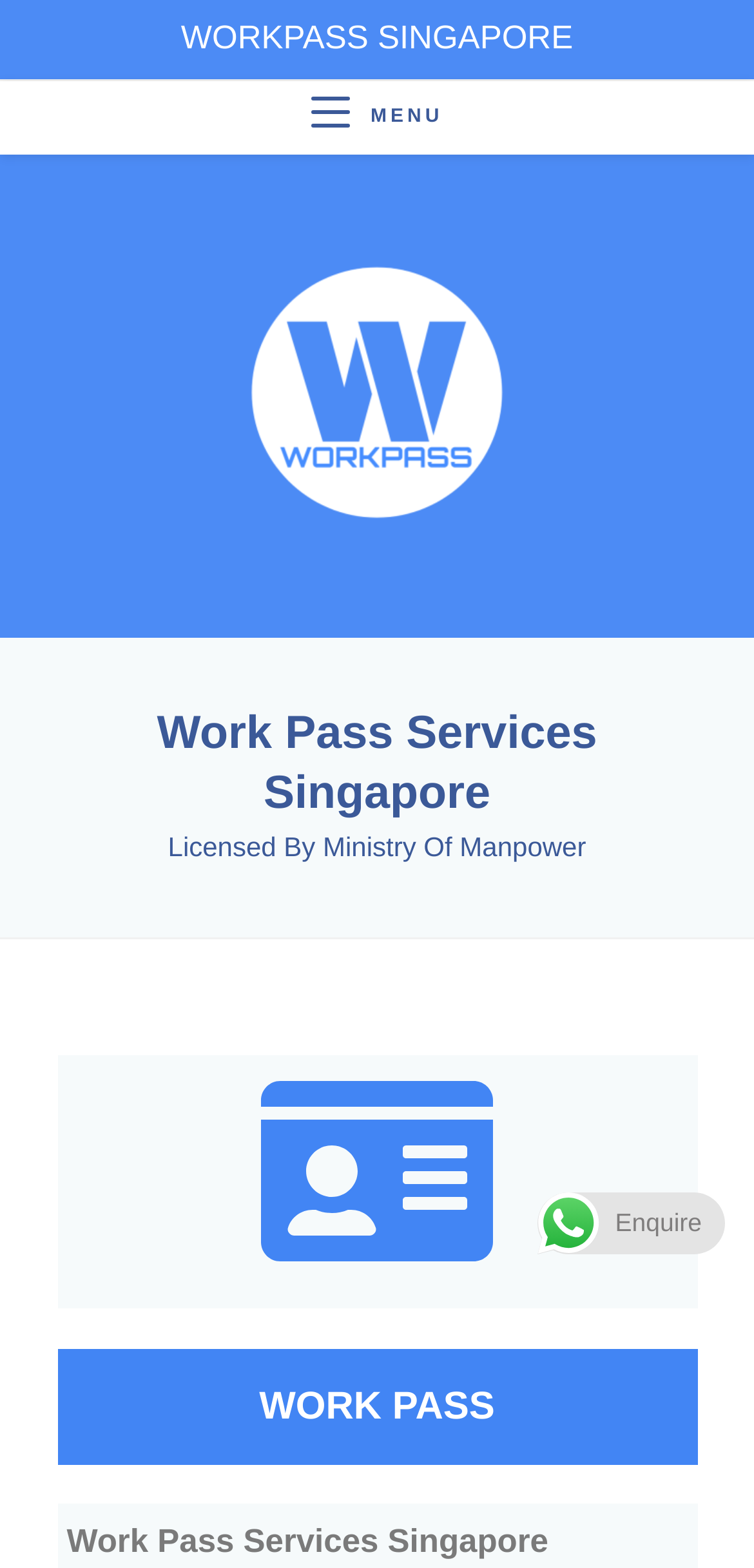Bounding box coordinates are to be given in the format (top-left x, top-left y, bottom-right x, bottom-right y). All values must be floating point numbers between 0 and 1. Provide the bounding box coordinate for the UI element described as: alt="workpass-logo"

[0.308, 0.239, 0.692, 0.263]